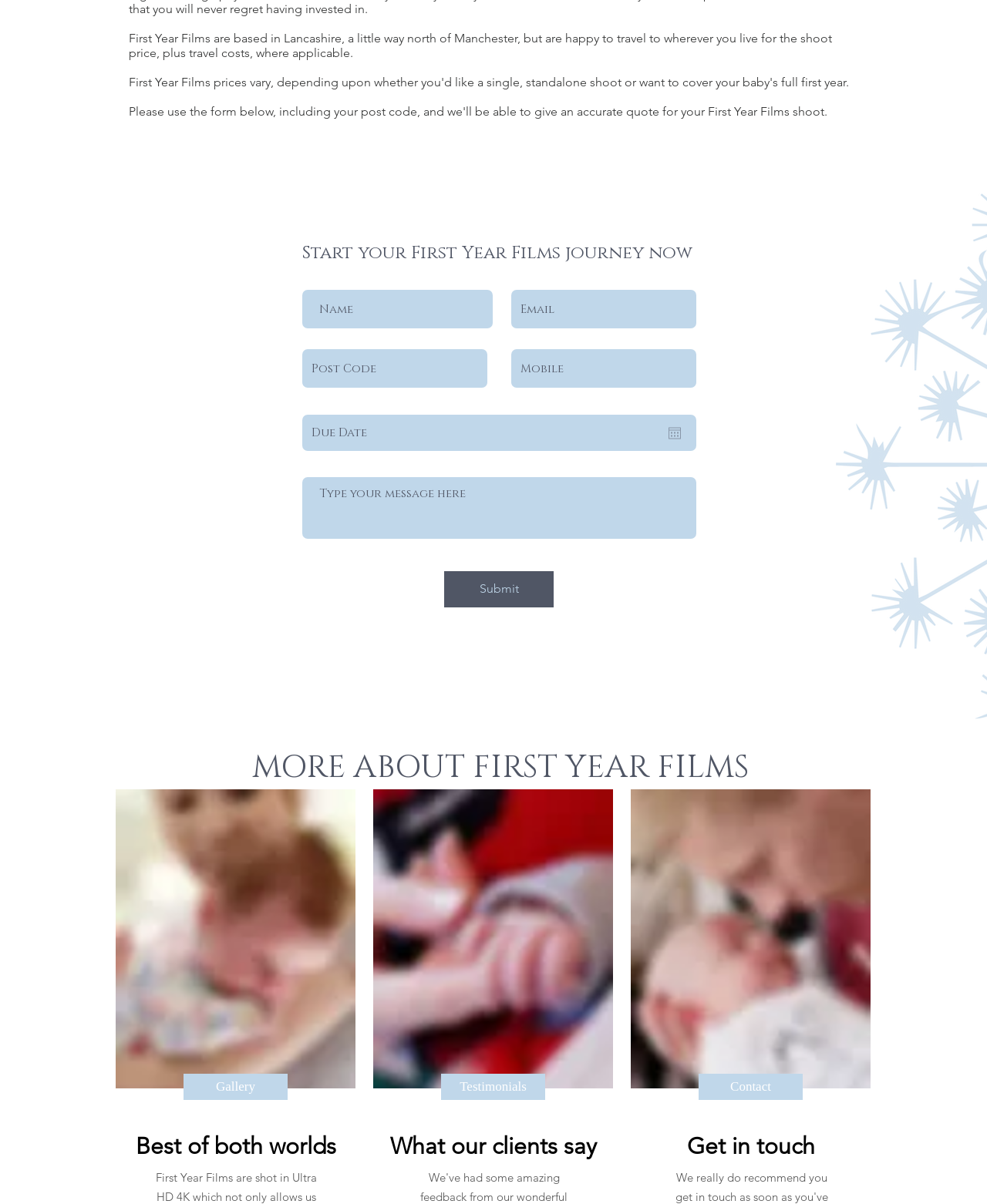Specify the bounding box coordinates of the region I need to click to perform the following instruction: "View the gallery". The coordinates must be four float numbers in the range of 0 to 1, i.e., [left, top, right, bottom].

[0.186, 0.892, 0.291, 0.914]